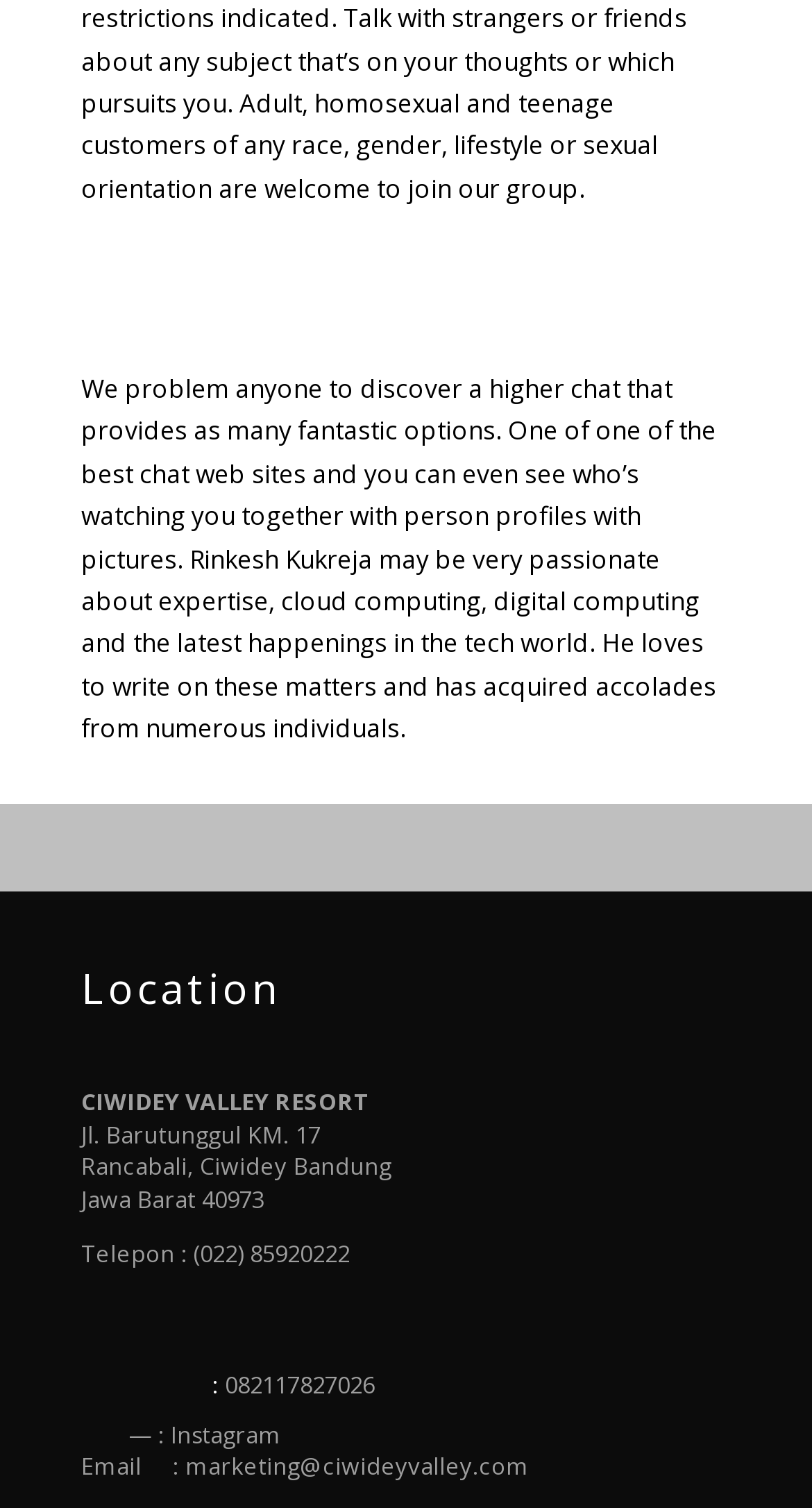Using the information in the image, give a comprehensive answer to the question: 
What is the name of the resort?

The name of the resort can be found in the 'Location' section of the webpage, which is indicated by the heading 'Location'. Under this section, the first StaticText element contains the name of the resort, which is 'CIWIDEY VALLEY RESORT'.